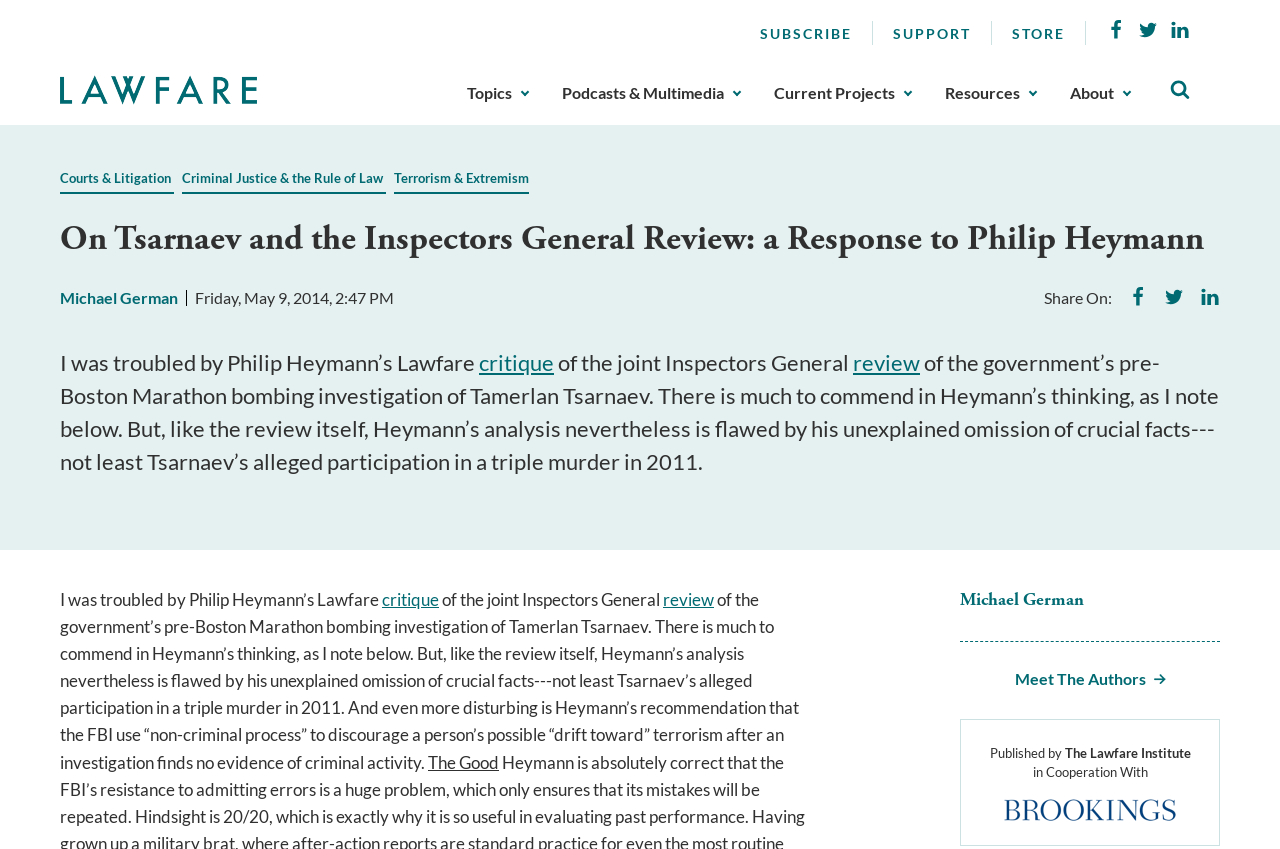Locate the bounding box coordinates of the element I should click to achieve the following instruction: "Toggle Site Search".

[0.914, 0.093, 0.93, 0.121]